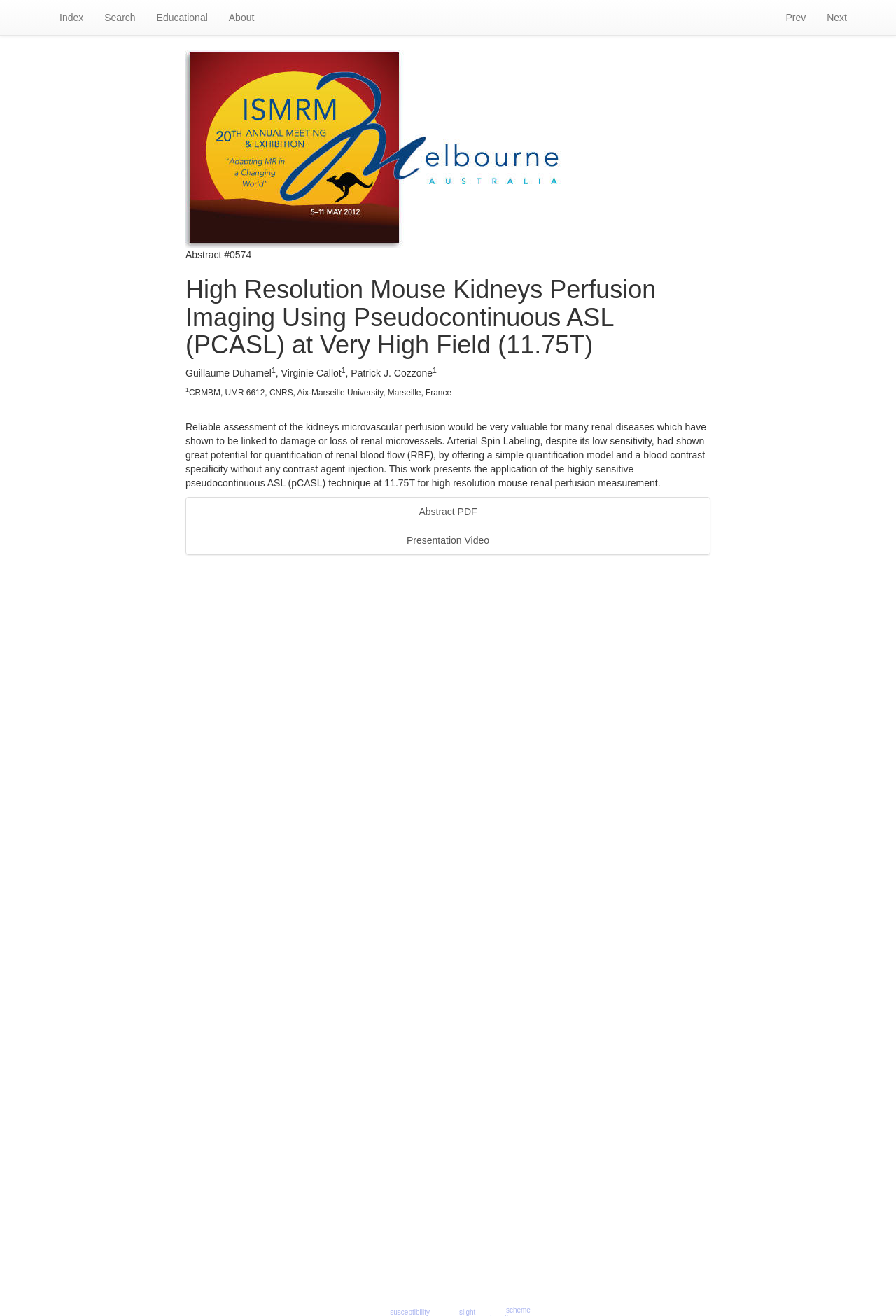Examine the screenshot and answer the question in as much detail as possible: What is the name of the university mentioned in the webpage?

I found the name of the university mentioned in the webpage, specifically in the text 'CRMBM, UMR 6612, CNRS, Aix-Marseille University, Marseille, France'.